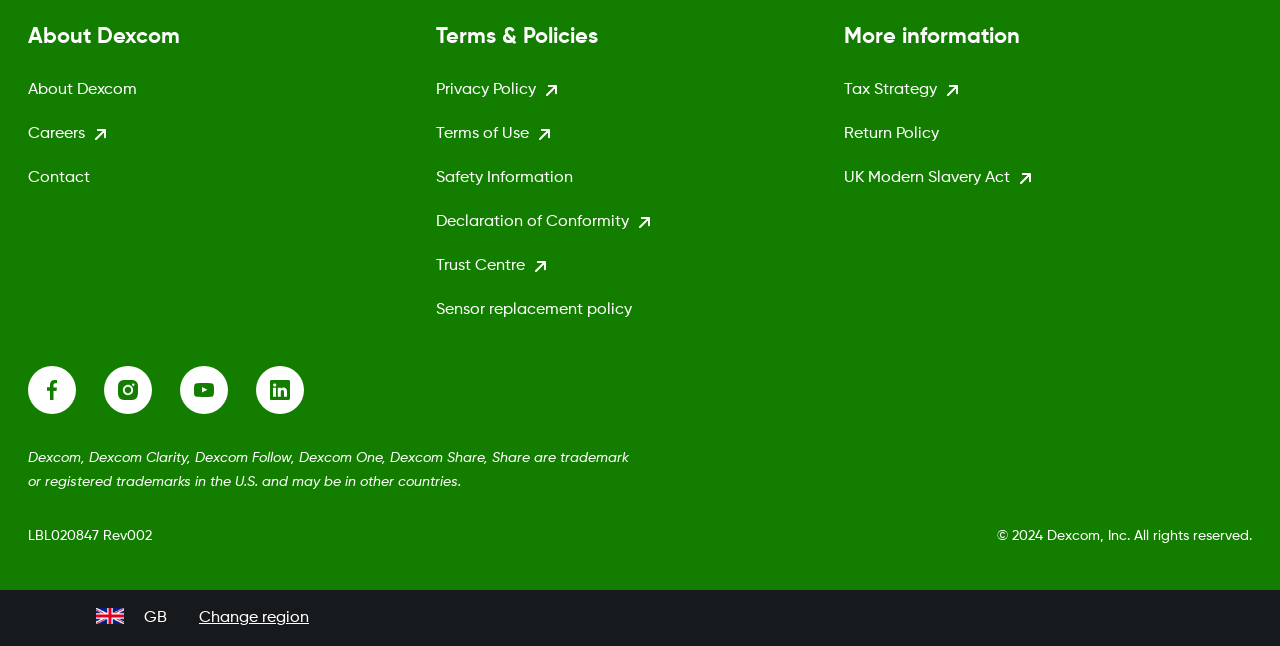Please predict the bounding box coordinates (top-left x, top-left y, bottom-right x, bottom-right y) for the UI element in the screenshot that fits the description: UK Modern Slavery Act

[0.659, 0.257, 0.978, 0.294]